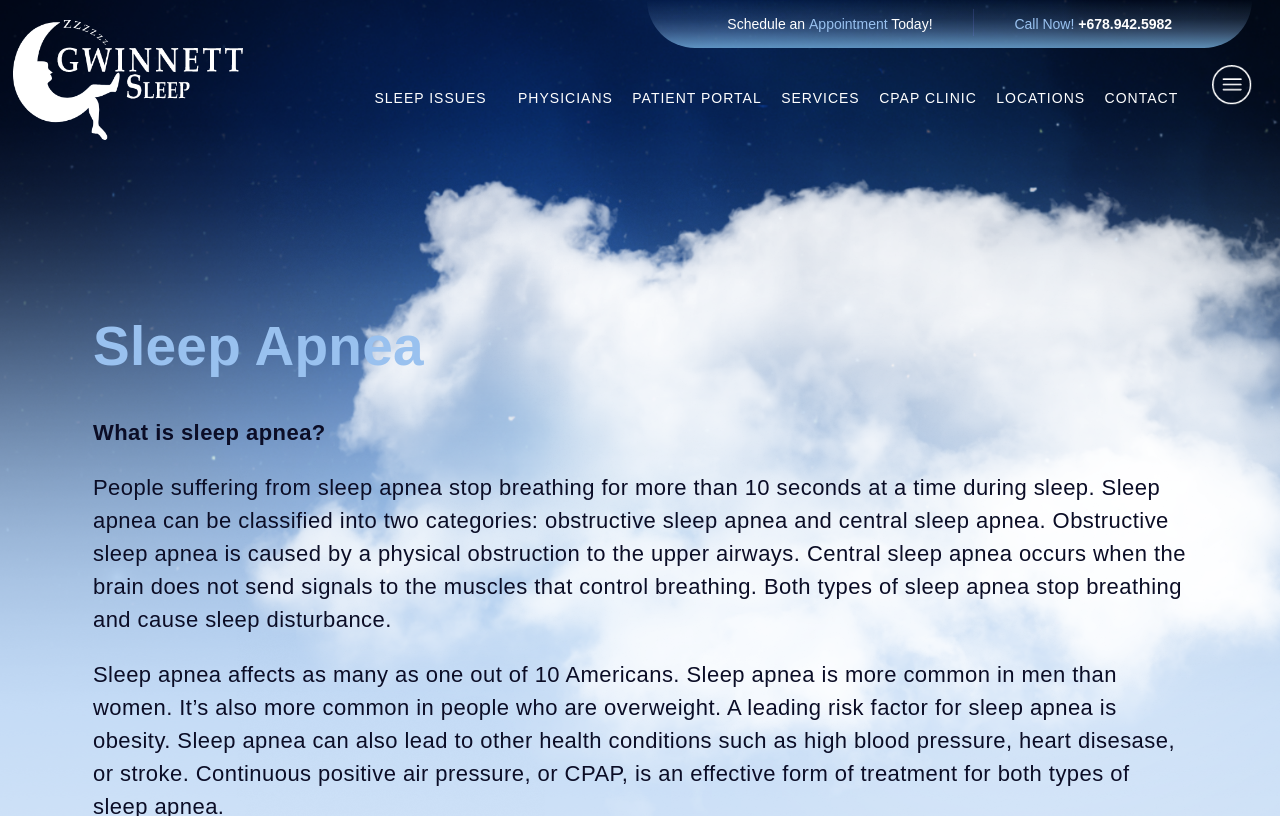Please identify the bounding box coordinates of the element that needs to be clicked to perform the following instruction: "Read about sleep apnea".

[0.073, 0.387, 0.927, 0.461]